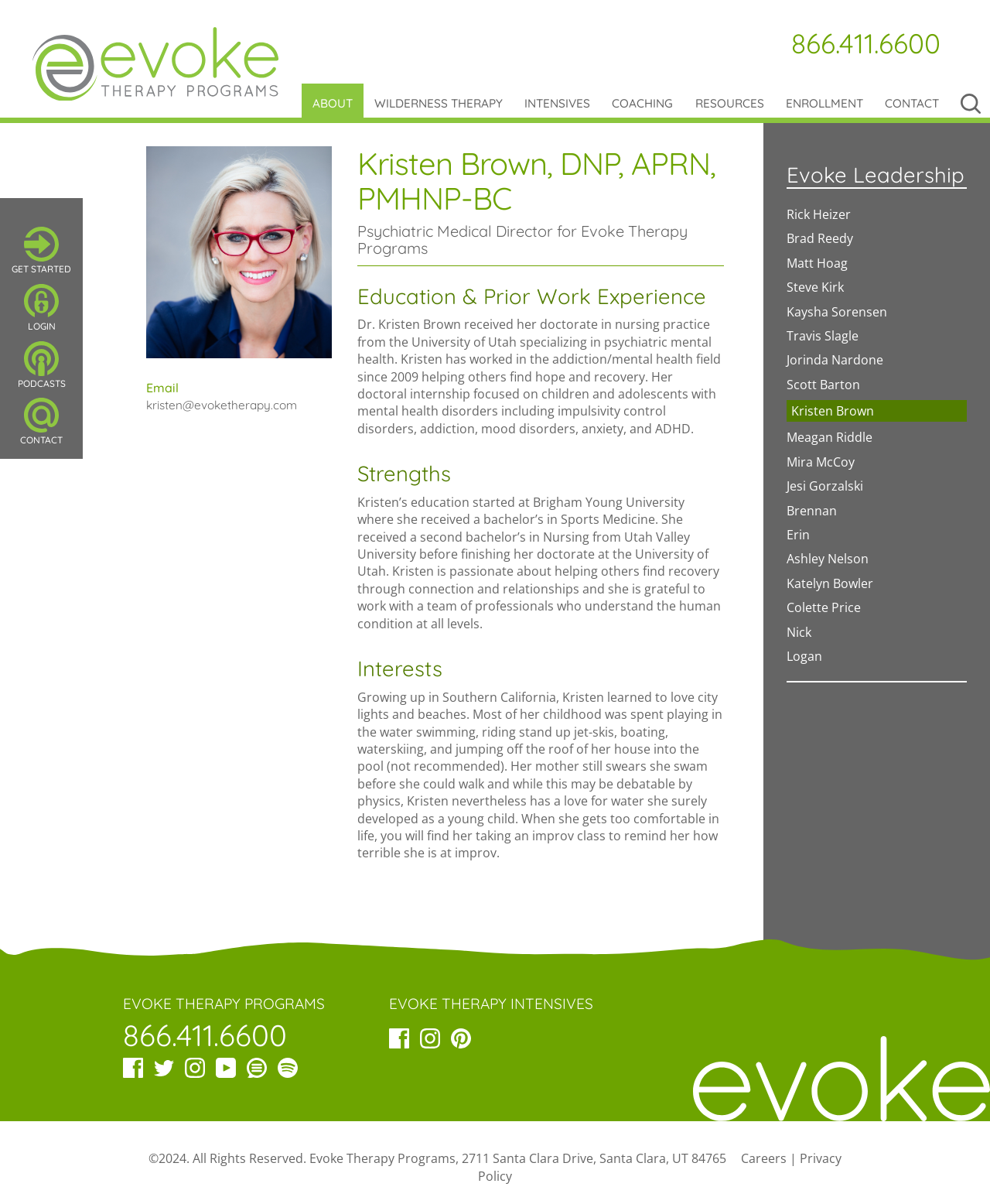Please find the bounding box coordinates of the clickable region needed to complete the following instruction: "Click the 'GET STARTED' link". The bounding box coordinates must consist of four float numbers between 0 and 1, i.e., [left, top, right, bottom].

[0.012, 0.188, 0.072, 0.229]